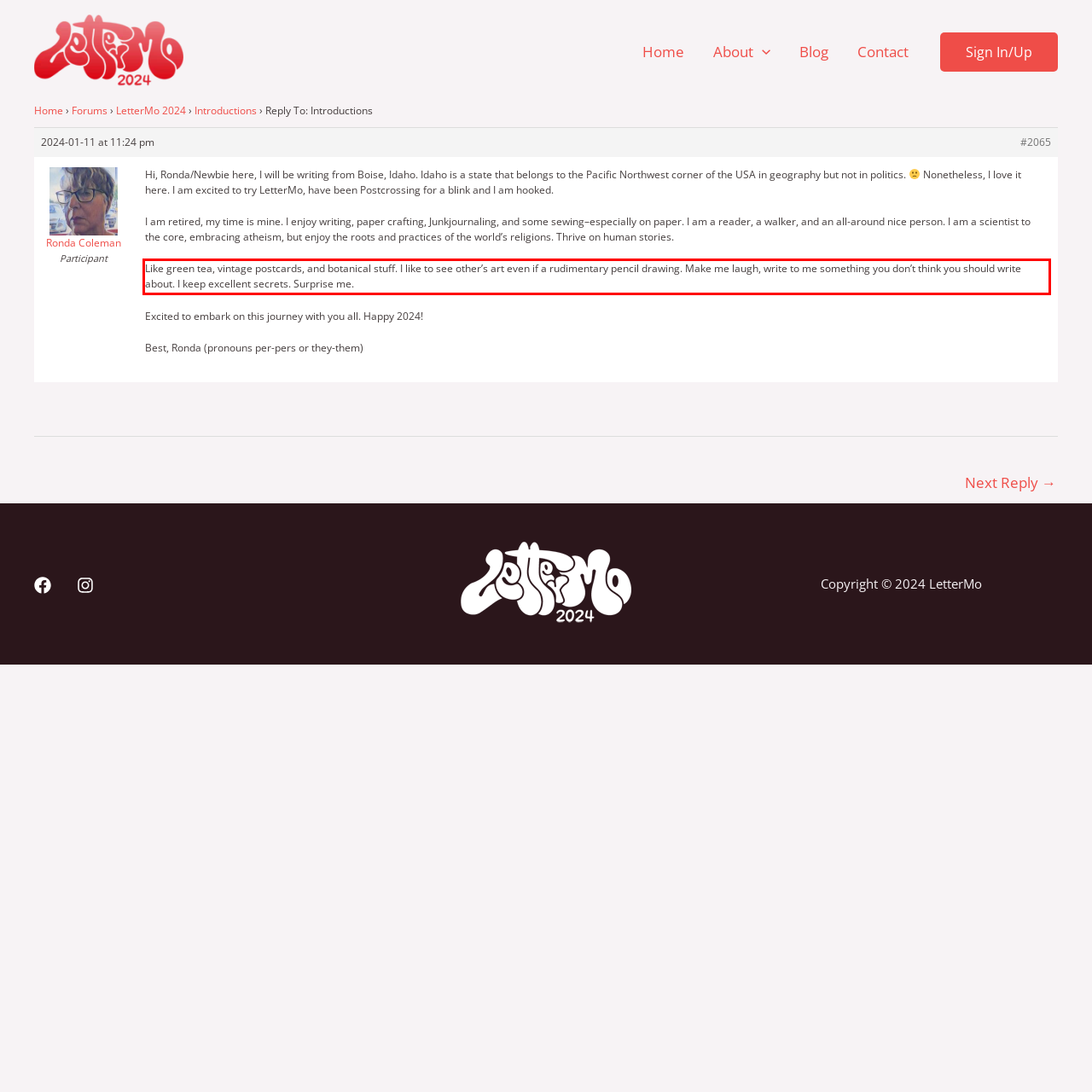Given a screenshot of a webpage with a red bounding box, extract the text content from the UI element inside the red bounding box.

Like green tea, vintage postcards, and botanical stuff. I like to see other’s art even if a rudimentary pencil drawing. Make me laugh, write to me something you don’t think you should write about. I keep excellent secrets. Surprise me.